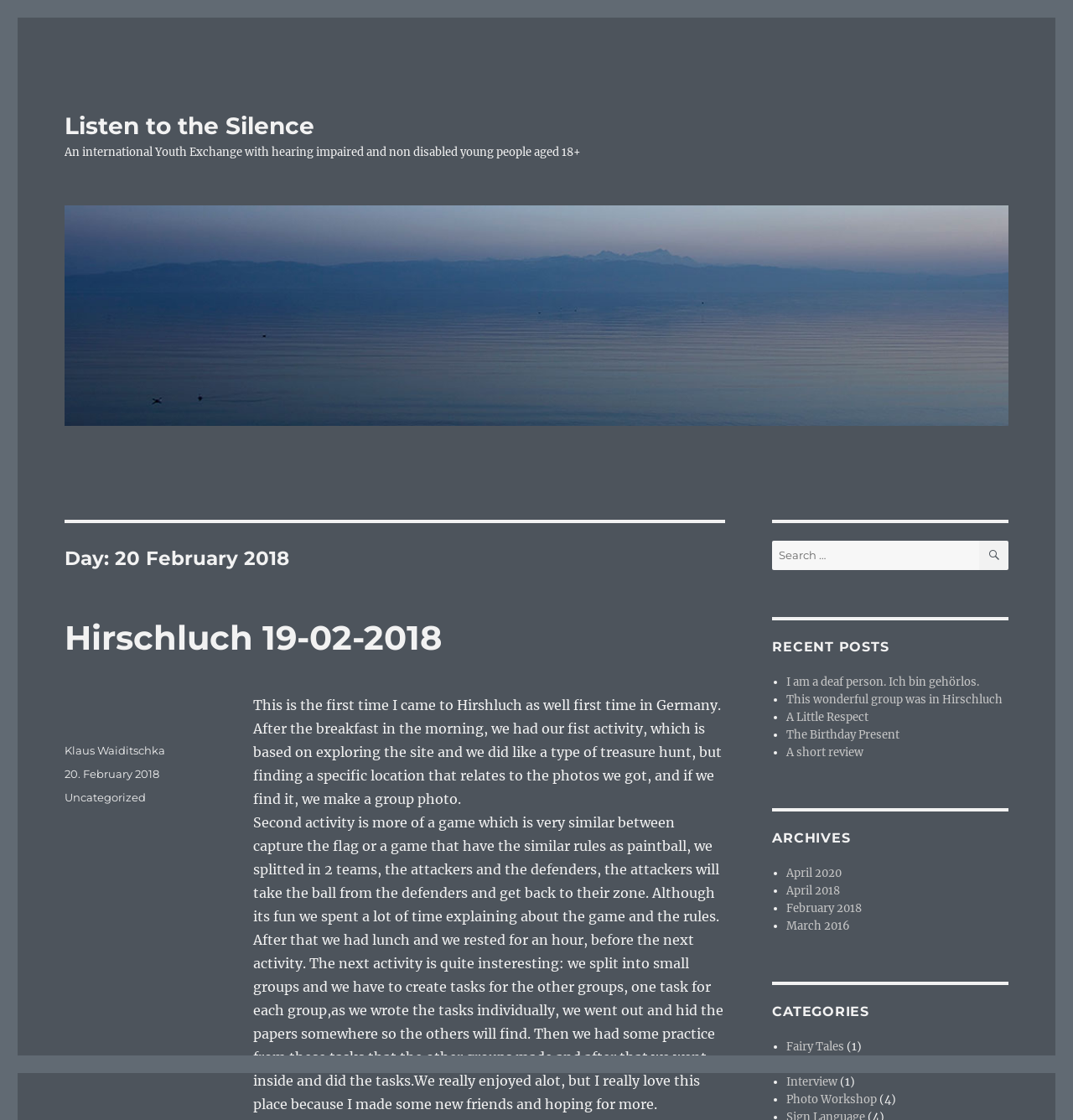How many activities did the author do on February 20, 2018?
Answer the question with just one word or phrase using the image.

3